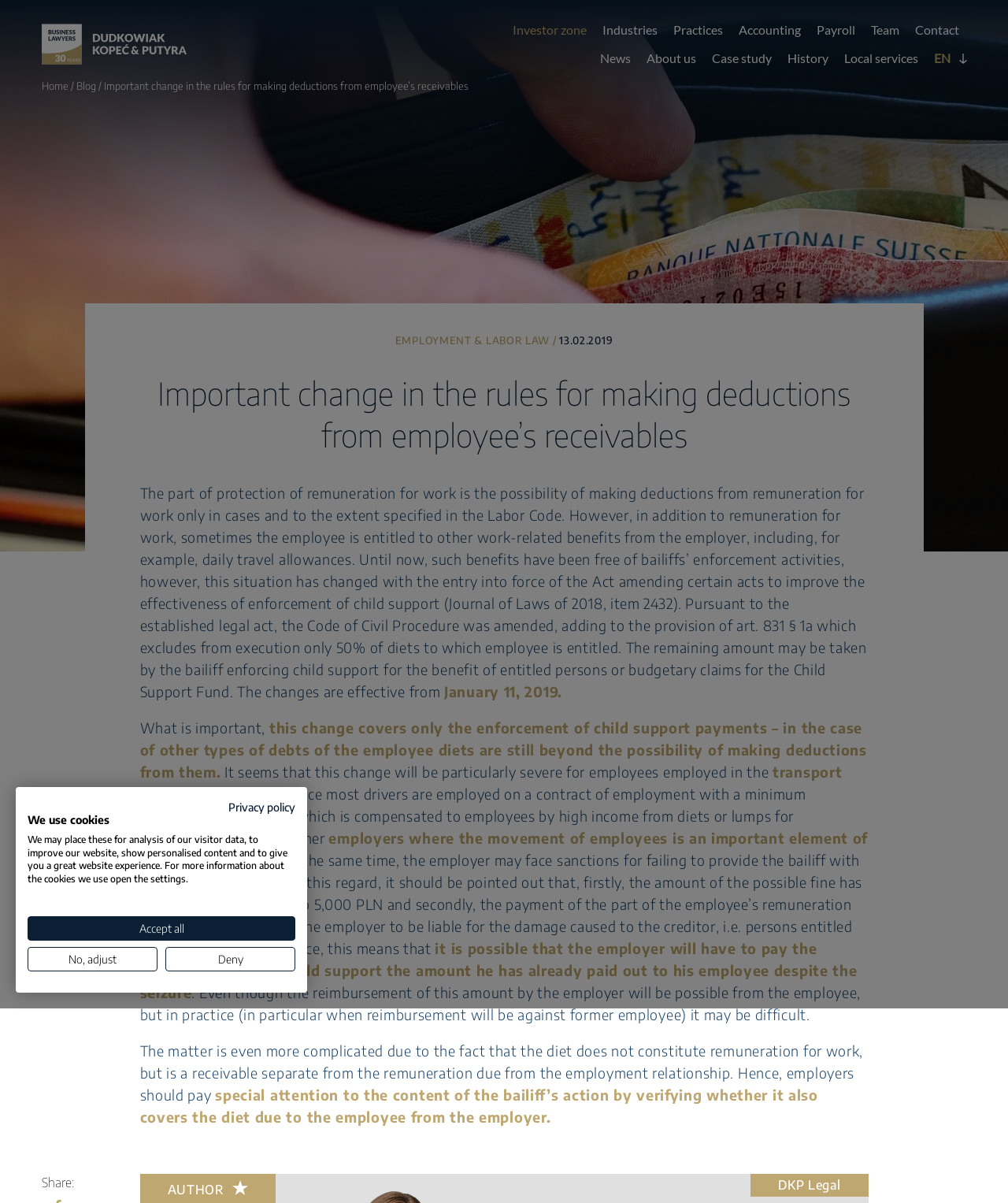What is the author of the article?
Please provide a single word or phrase as the answer based on the screenshot.

DKP Legal